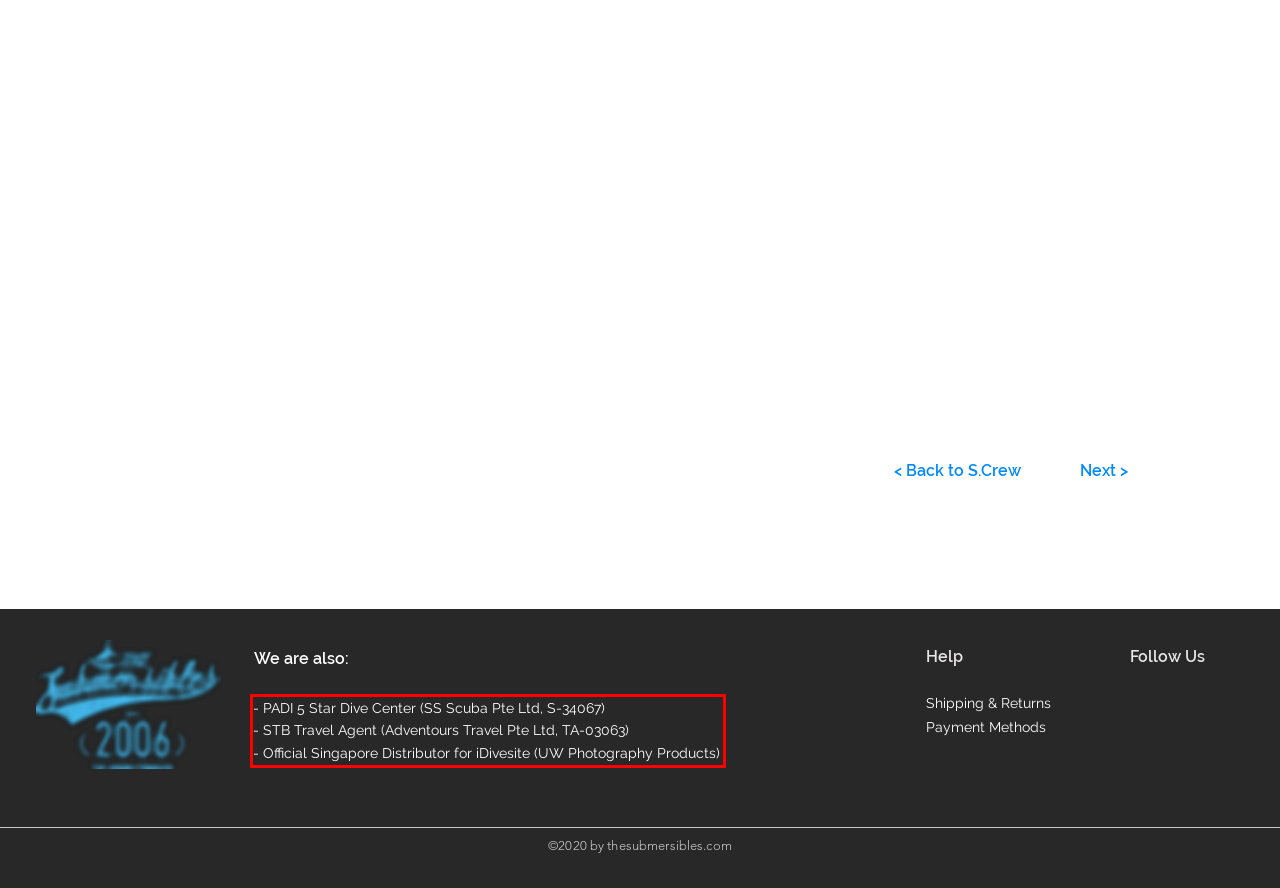Please look at the webpage screenshot and extract the text enclosed by the red bounding box.

- PADI 5 Star Dive Center (SS Scuba Pte Ltd, S-34067) - STB Travel Agent (Adventours Travel Pte Ltd, TA-03063) - Official Singapore Distributor for iDivesite (UW Photography Products)